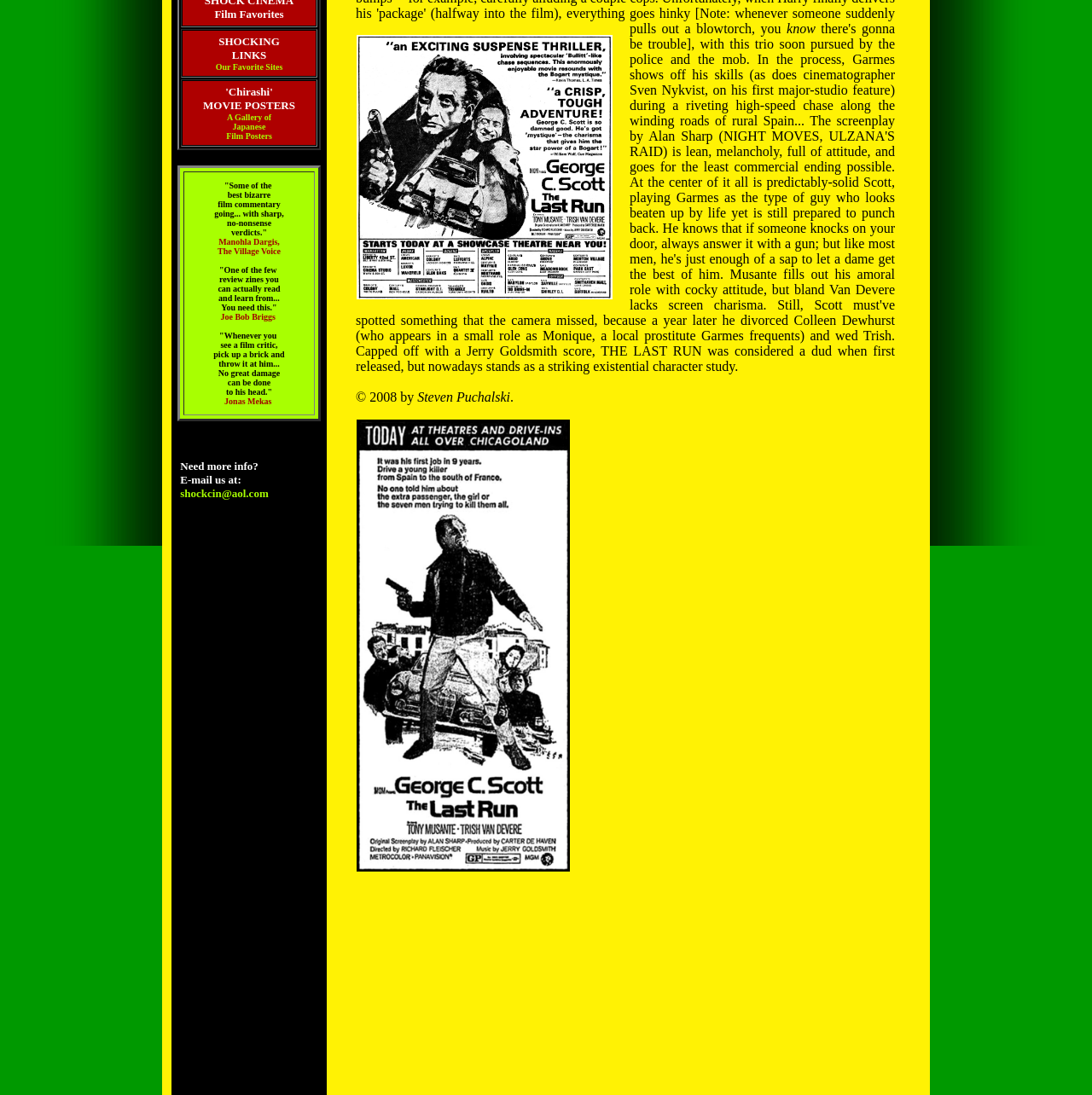Give the bounding box coordinates for the element described as: "SHOCKINGLINKSOur Favorite Sites".

[0.197, 0.03, 0.259, 0.066]